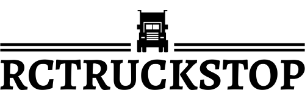Answer the question with a brief word or phrase:
What type of enthusiasts is the website catering to?

Outdoor enthusiasts